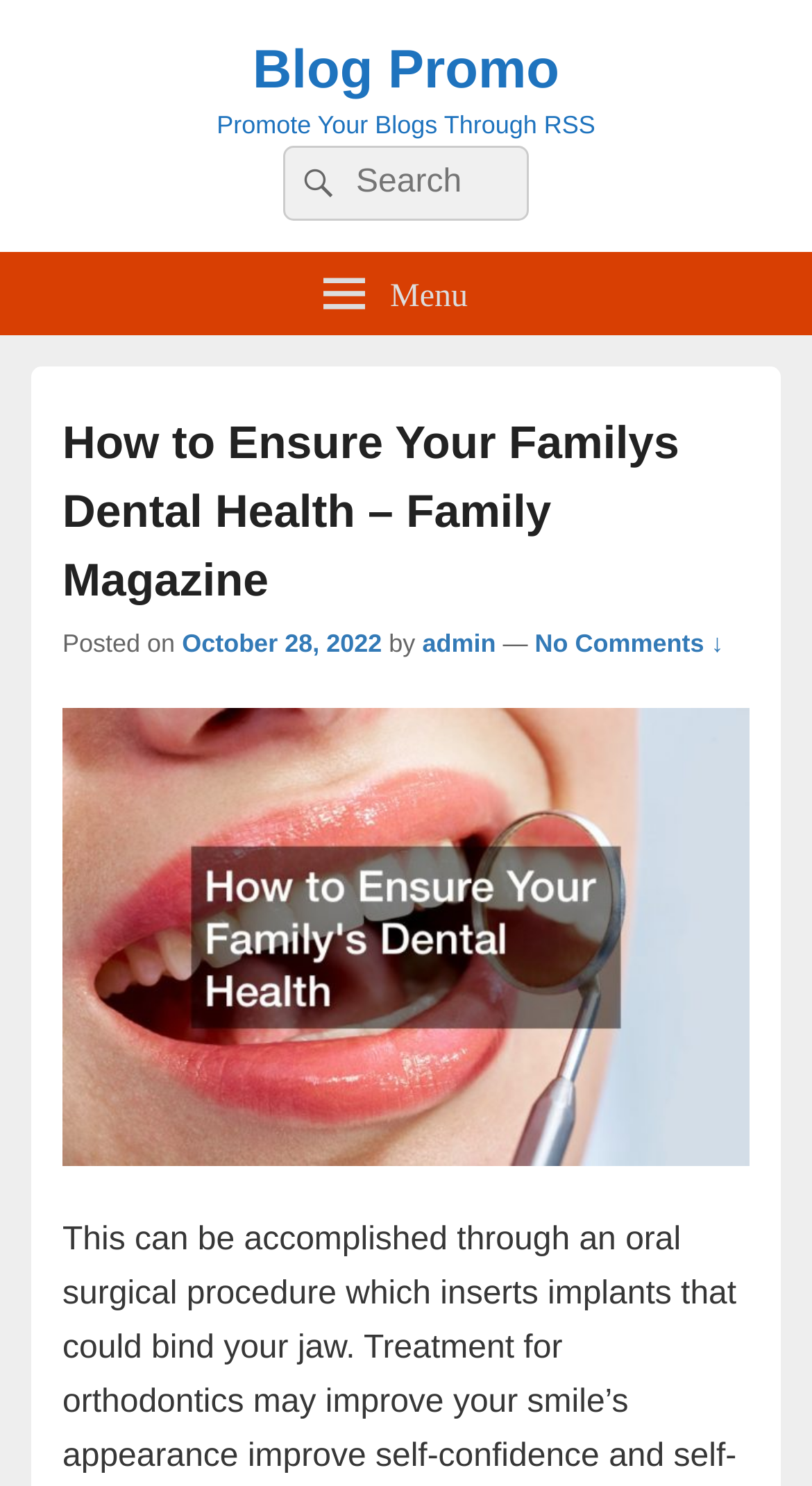Who is the author of the latest article?
Look at the image and respond with a one-word or short phrase answer.

admin